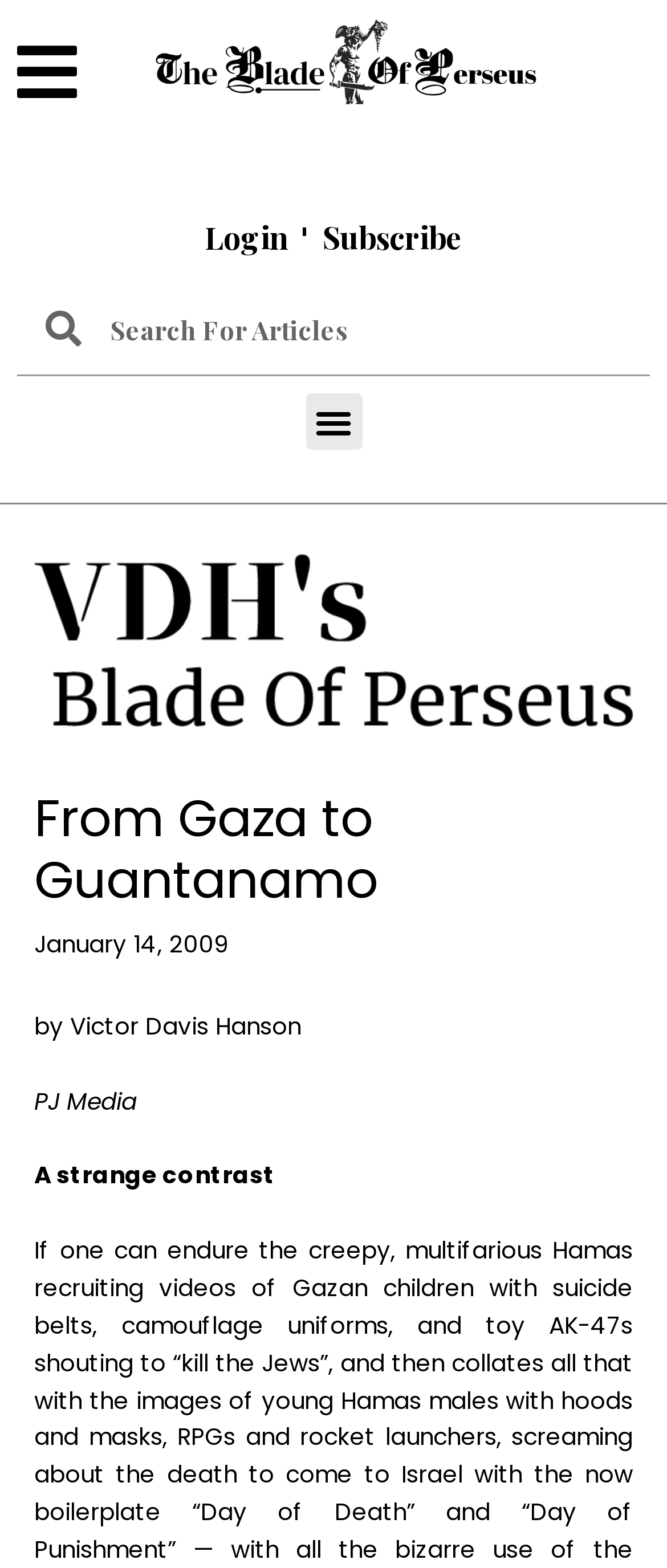Answer the question briefly using a single word or phrase: 
What is the date of the article?

January 14, 2009